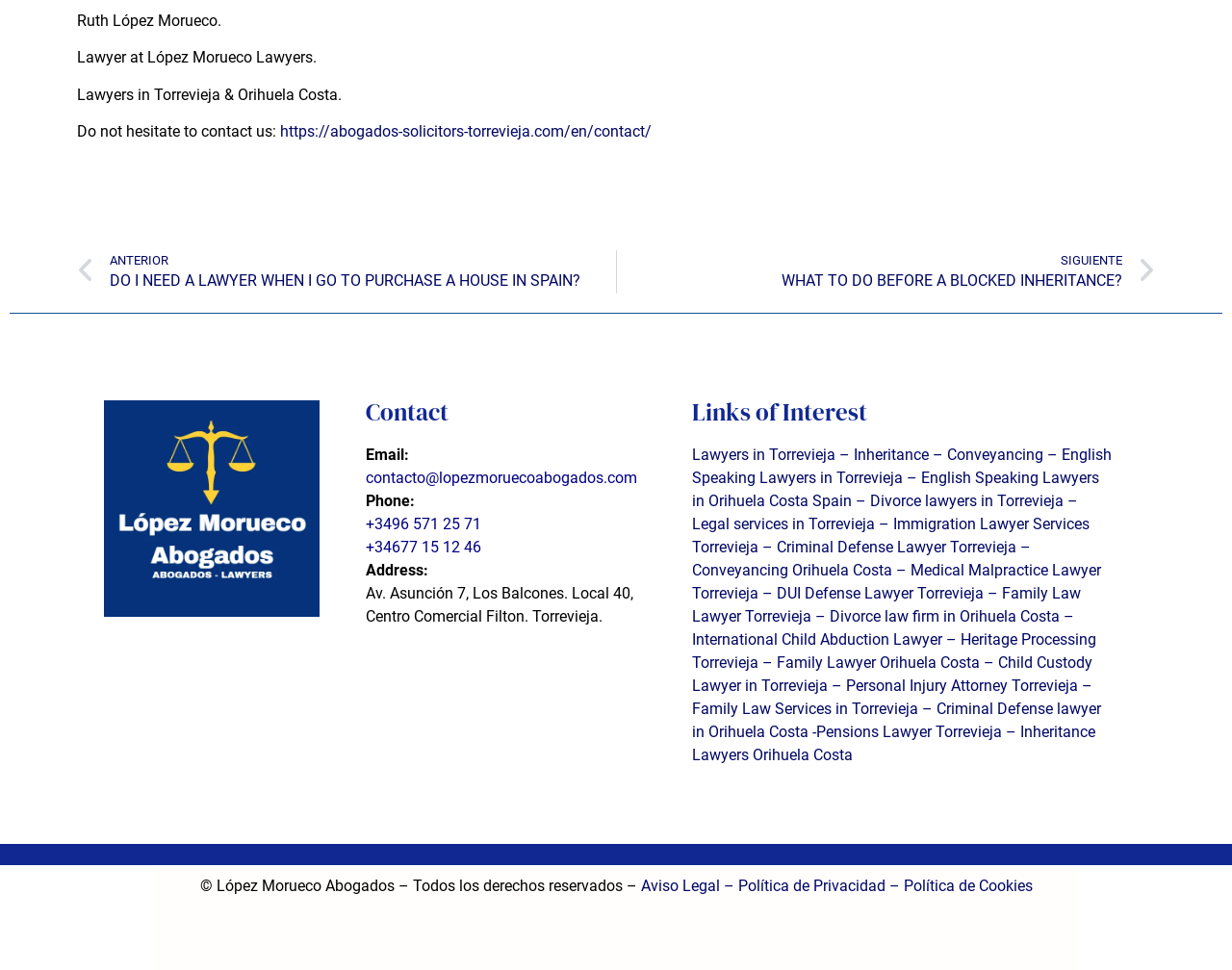Based on the image, please respond to the question with as much detail as possible:
What is the phone number?

The phone number is mentioned in the contact section of the webpage as '+3496 571 25 71' in a link element.